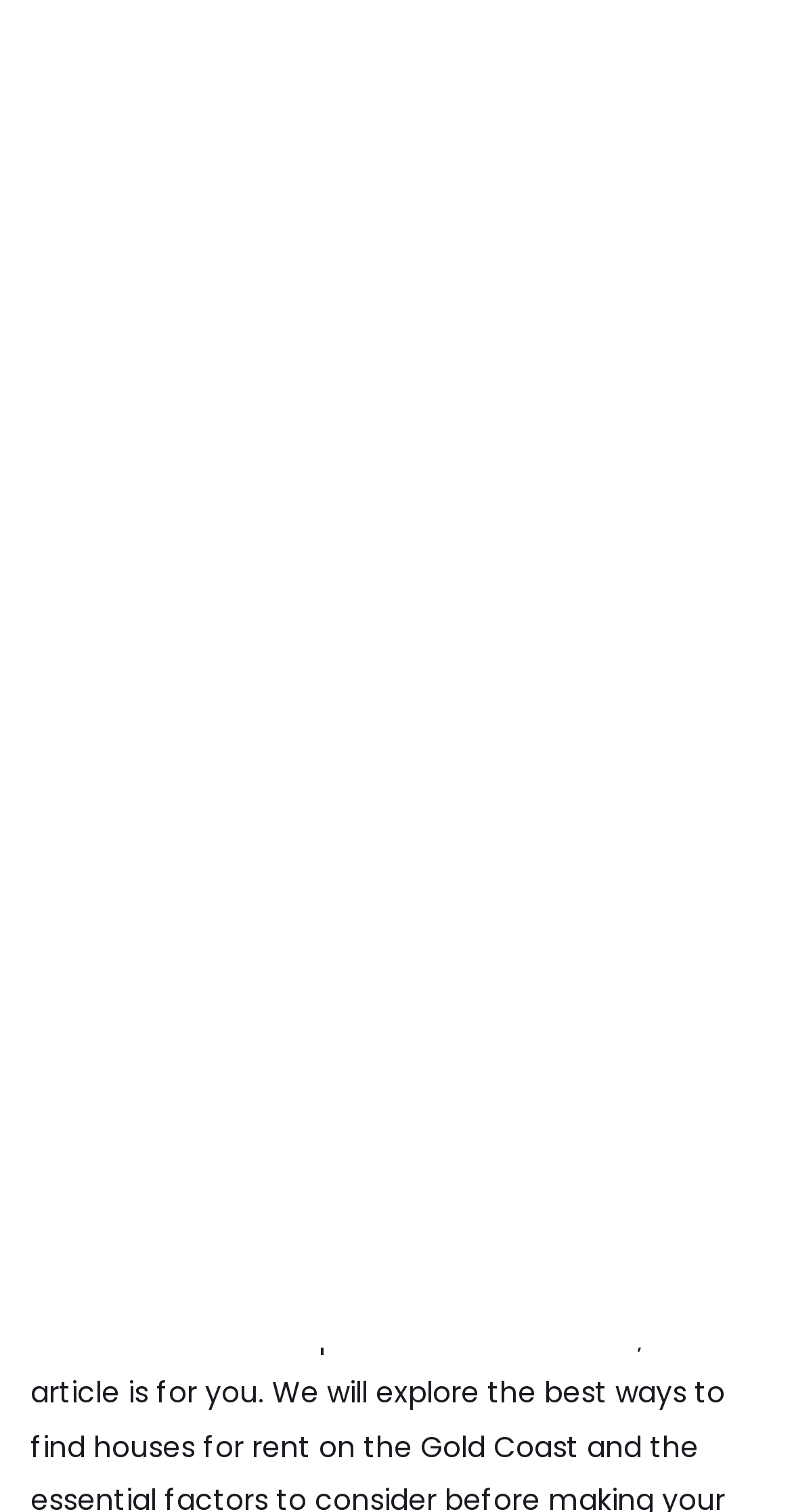Can you show the bounding box coordinates of the region to click on to complete the task described in the instruction: "Read about the RTX 4060"?

None